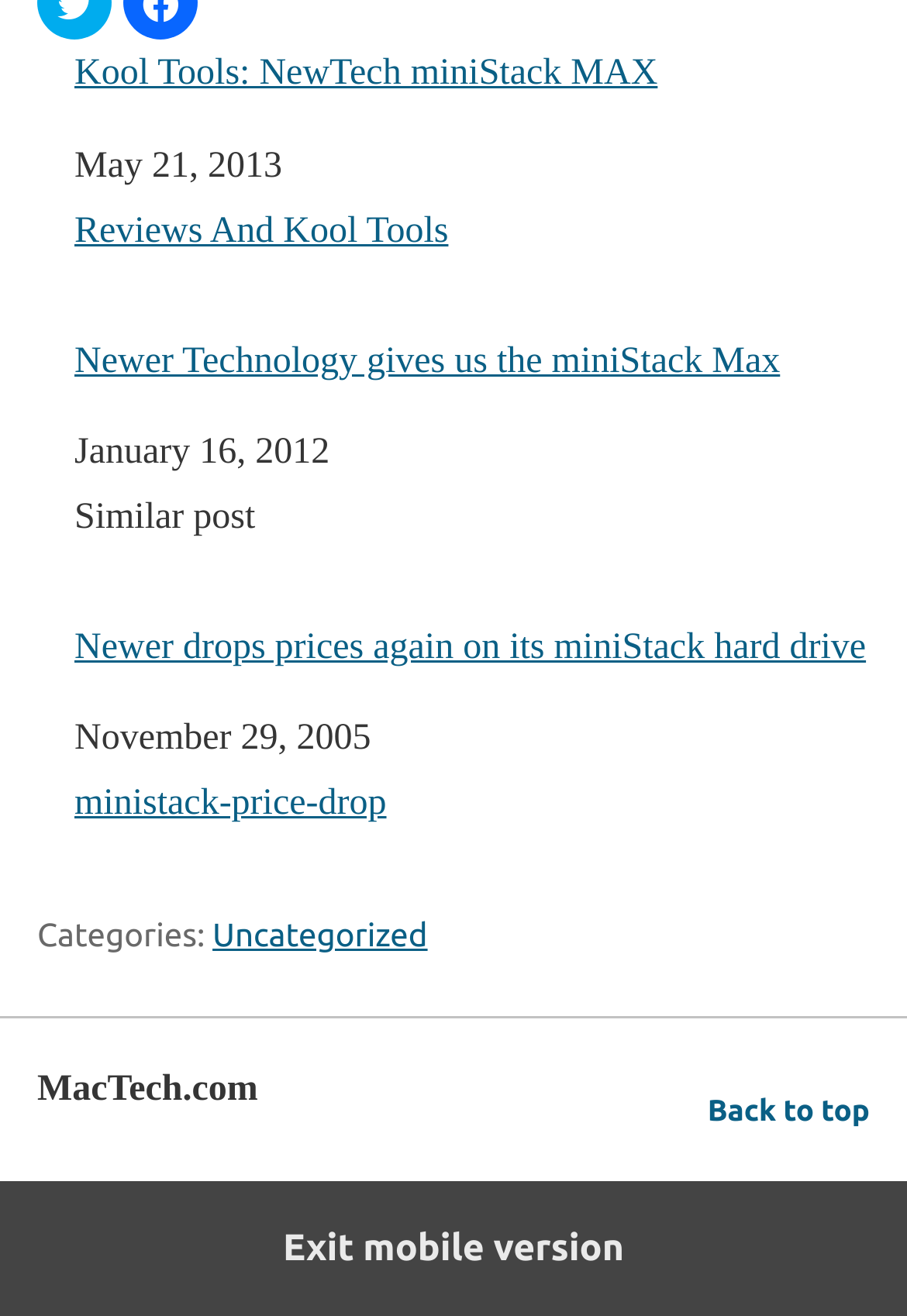Please identify the bounding box coordinates of the area that needs to be clicked to fulfill the following instruction: "Read post 'Newer Technology gives us the miniStack Max'."

[0.082, 0.257, 0.959, 0.291]